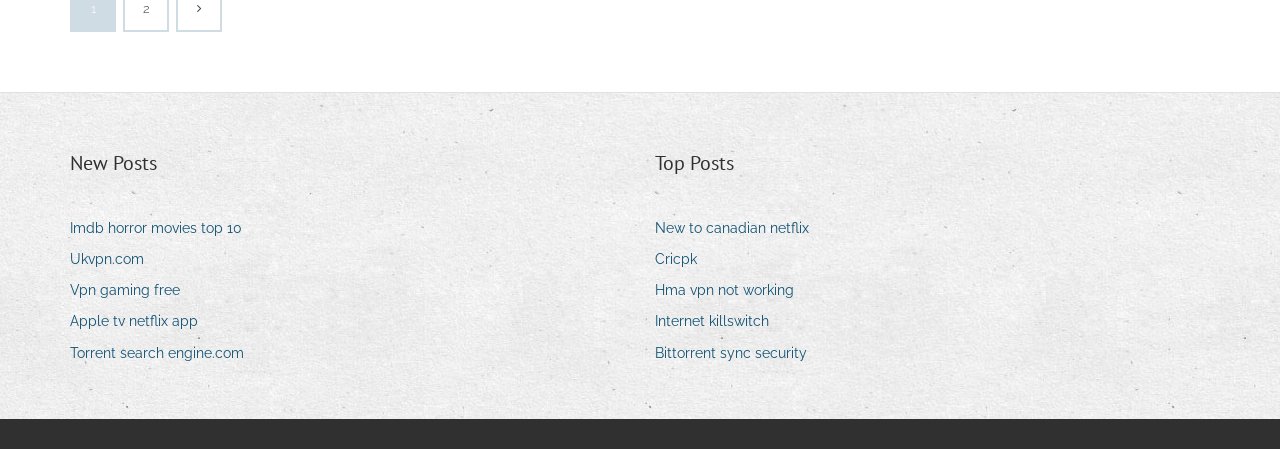Can you find the bounding box coordinates for the UI element given this description: "Volunteers"? Provide the coordinates as four float numbers between 0 and 1: [left, top, right, bottom].

None